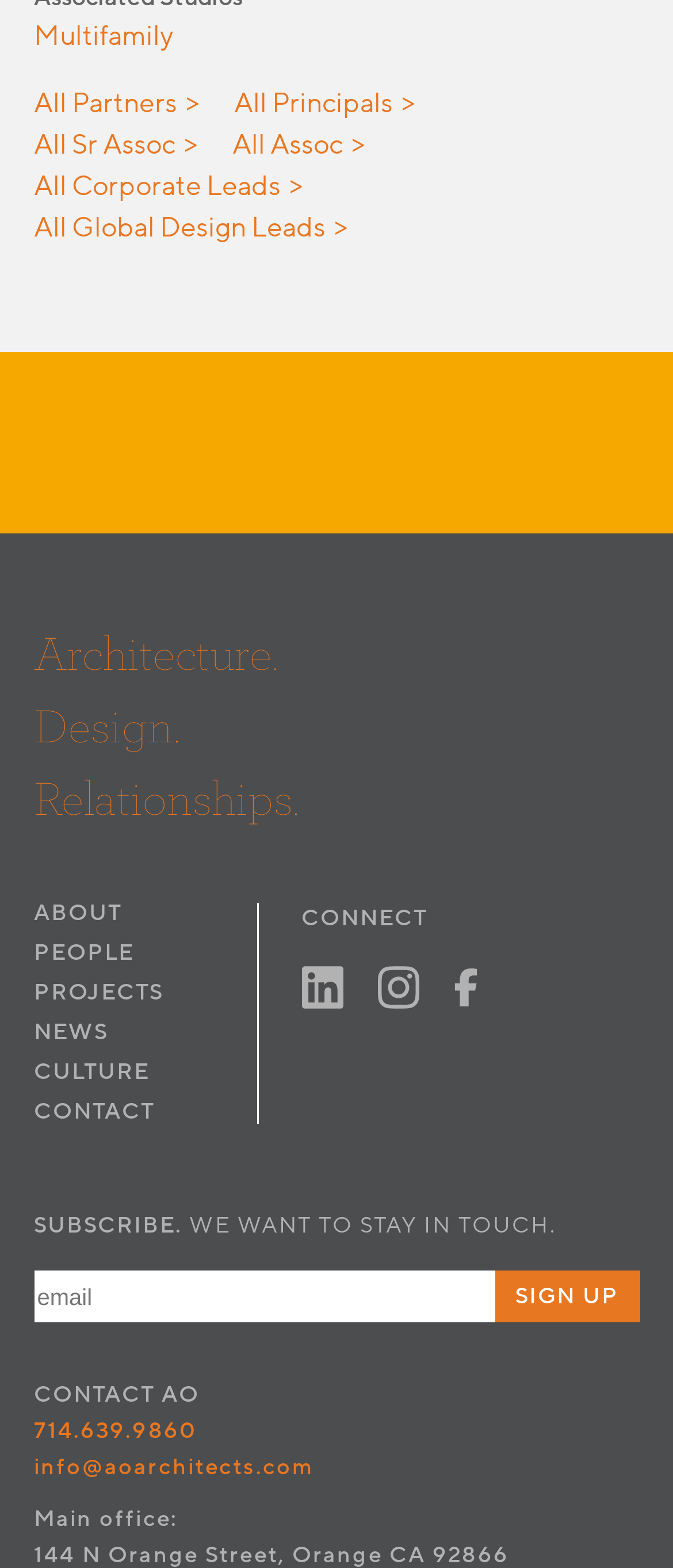What is the purpose of the textbox?
Use the screenshot to answer the question with a single word or phrase.

To enter email